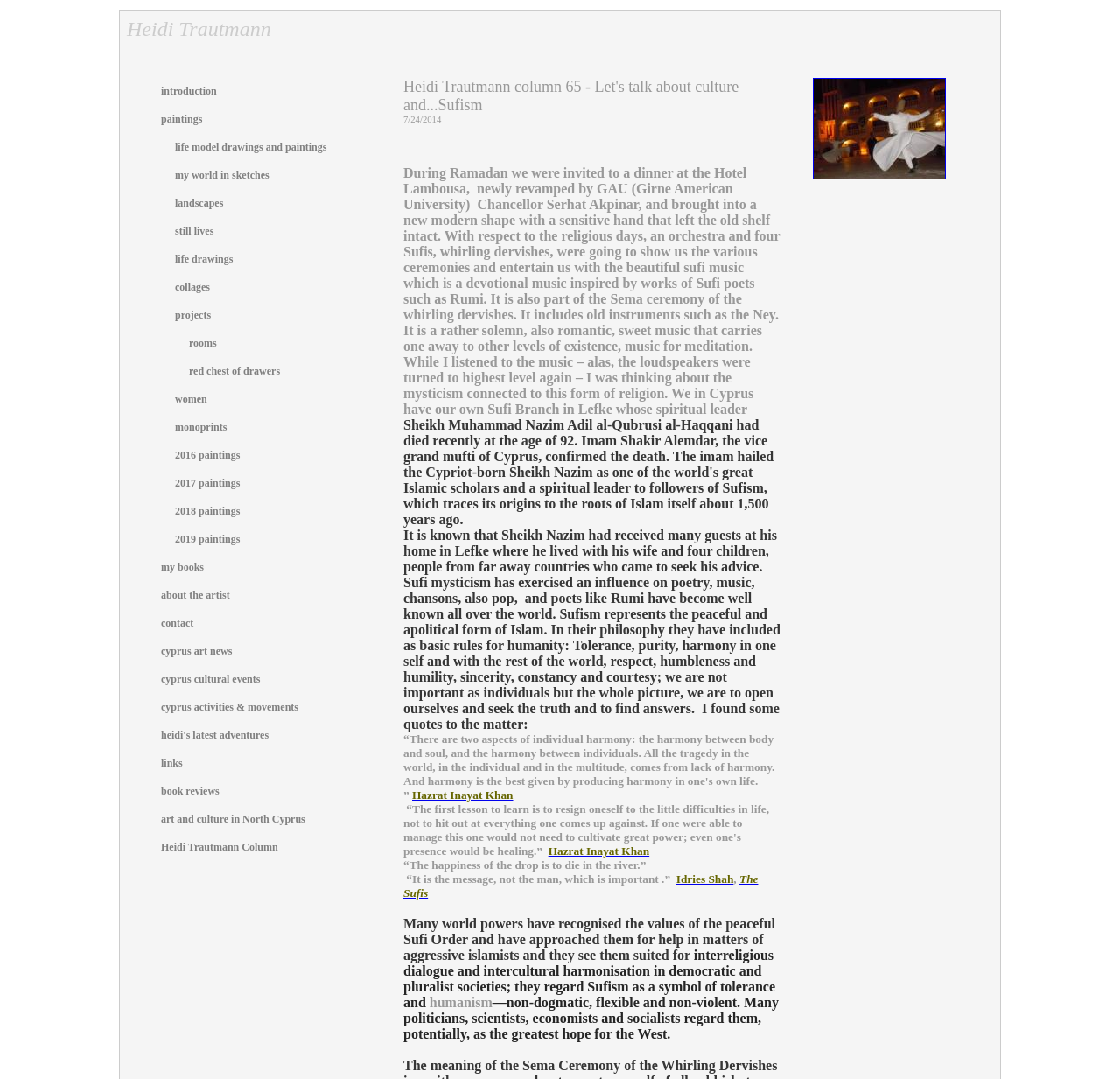Could you indicate the bounding box coordinates of the region to click in order to complete this instruction: "view paintings".

[0.139, 0.097, 0.183, 0.123]